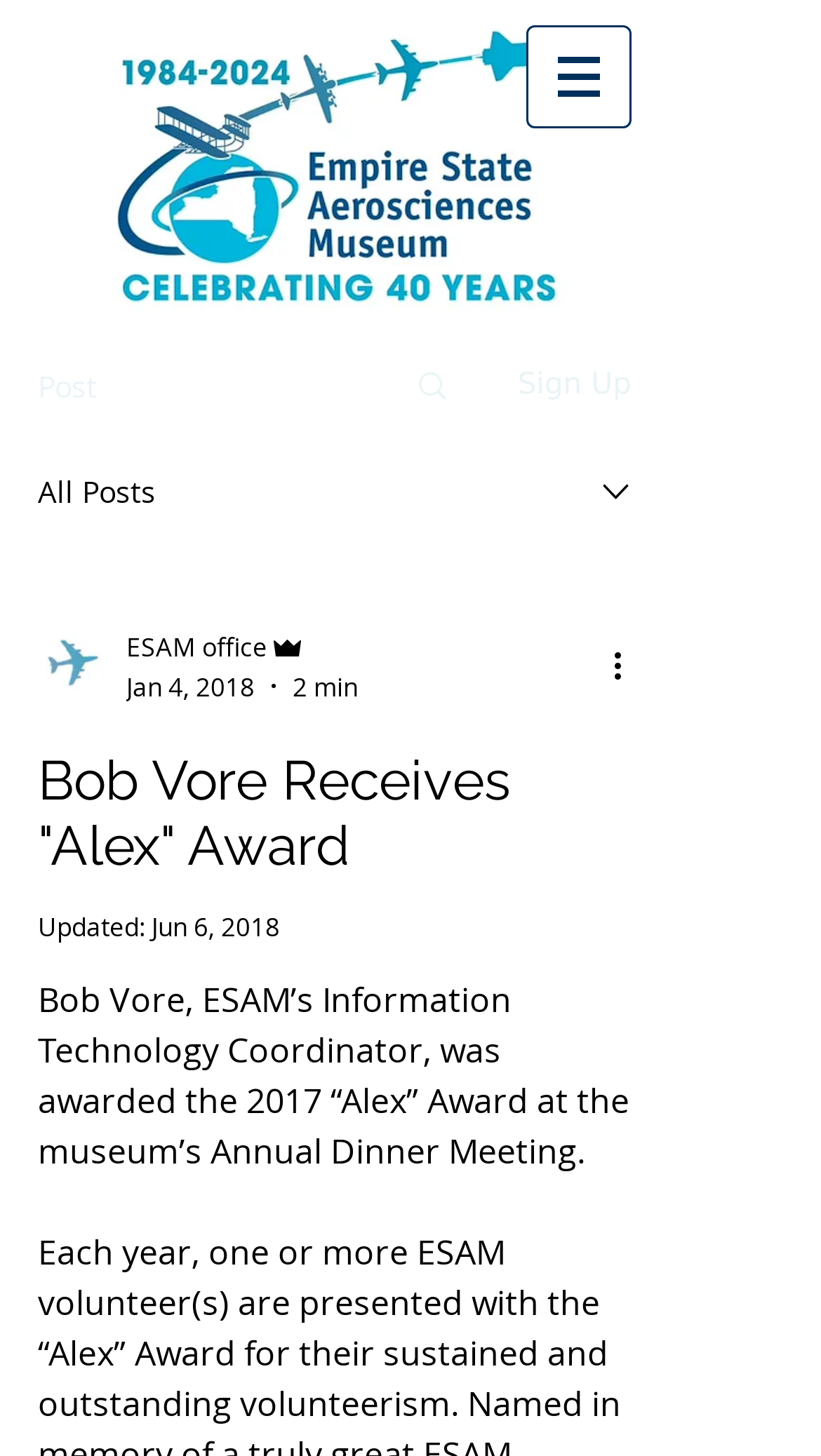Analyze the image and give a detailed response to the question:
Who received the award?

The answer can be found in the StaticText element with the text 'Bob Vore, ESAM’s Information Technology Coordinator, was awarded the 2017 “Alex” Award at the museum’s Annual Dinner Meeting.'